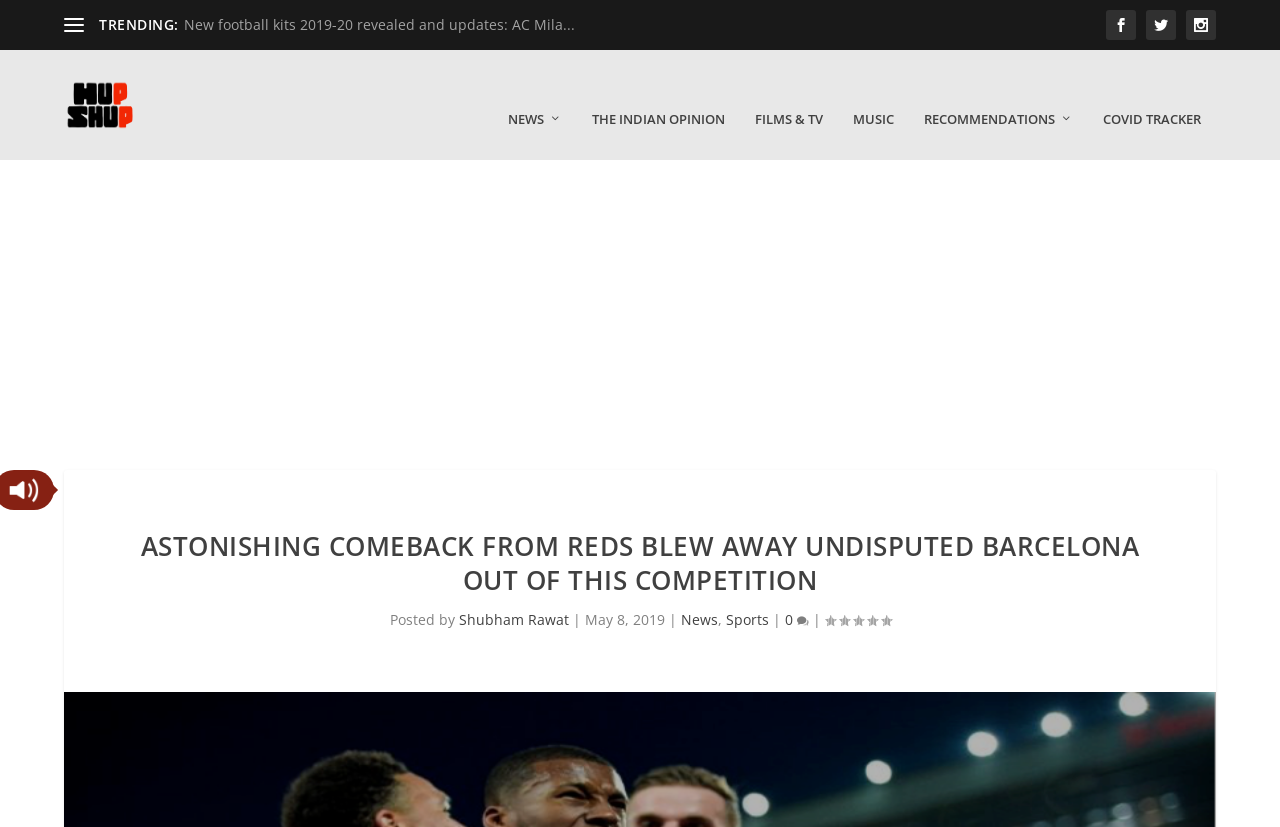Ascertain the bounding box coordinates for the UI element detailed here: "0". The coordinates should be provided as [left, top, right, bottom] with each value being a float between 0 and 1.

[0.613, 0.737, 0.632, 0.76]